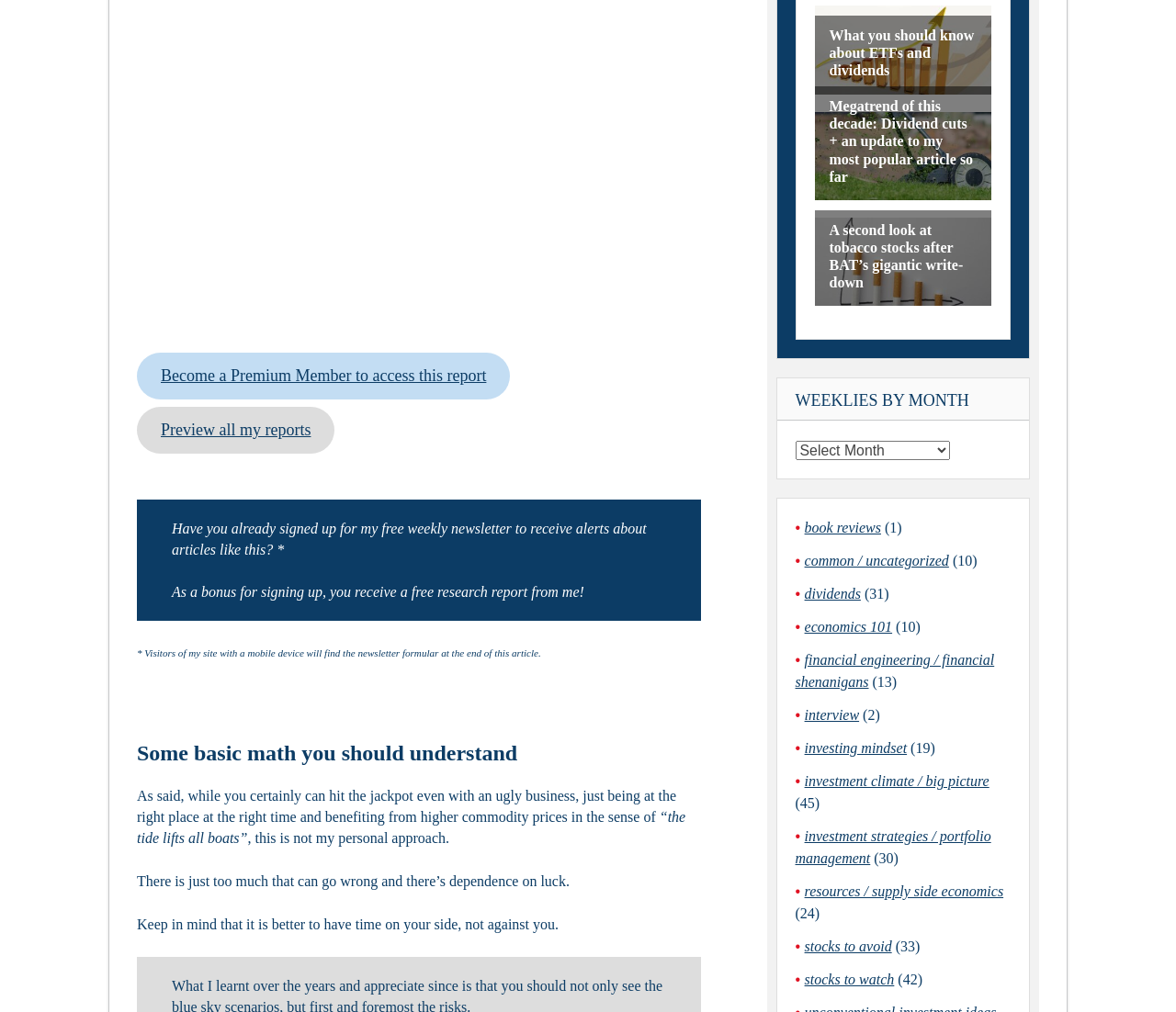Please identify the bounding box coordinates for the region that you need to click to follow this instruction: "Visit the Facebook page".

None